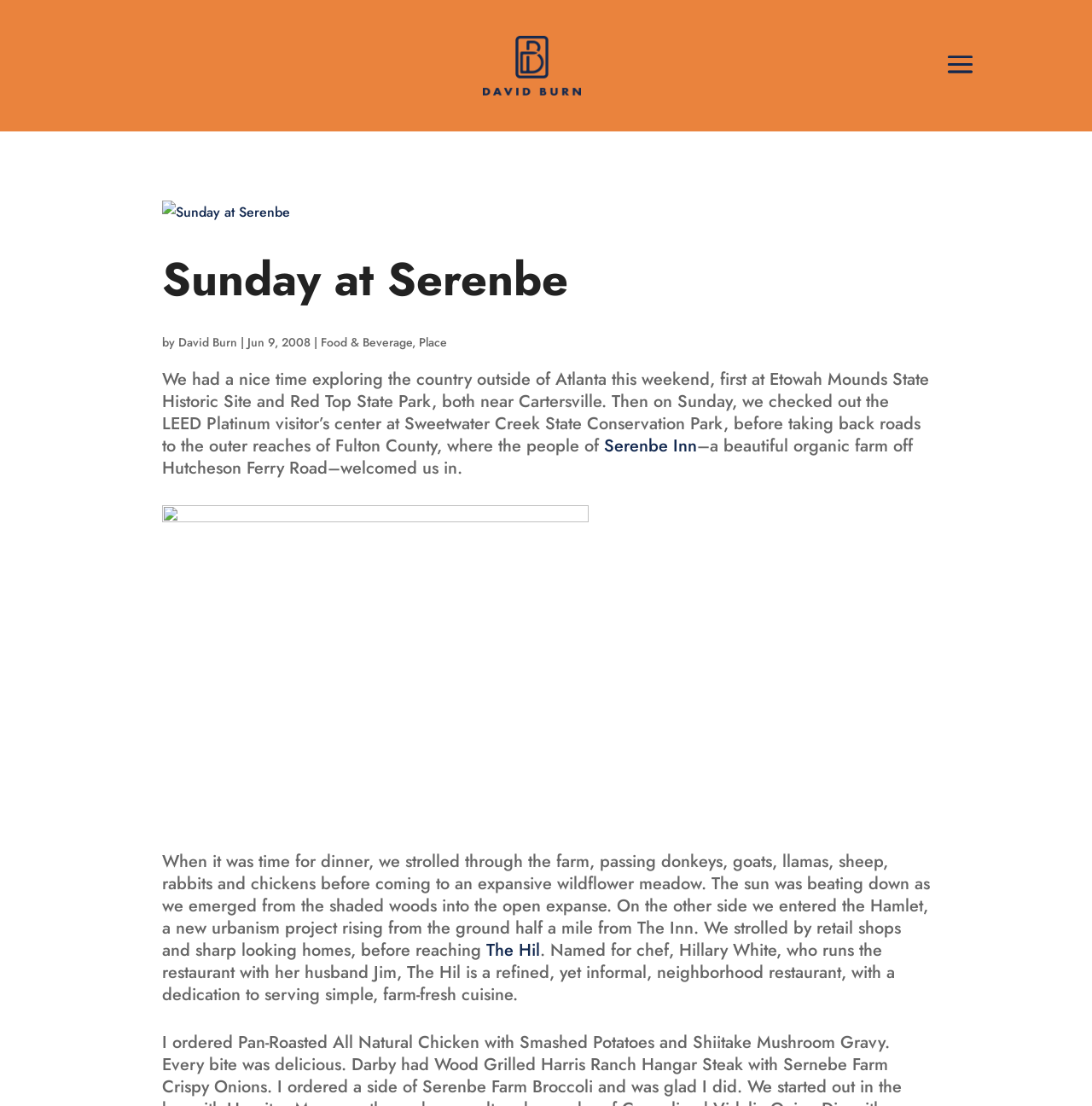Can you show the bounding box coordinates of the region to click on to complete the task described in the instruction: "Learn more about the Serenbe Inn"?

[0.553, 0.392, 0.638, 0.414]